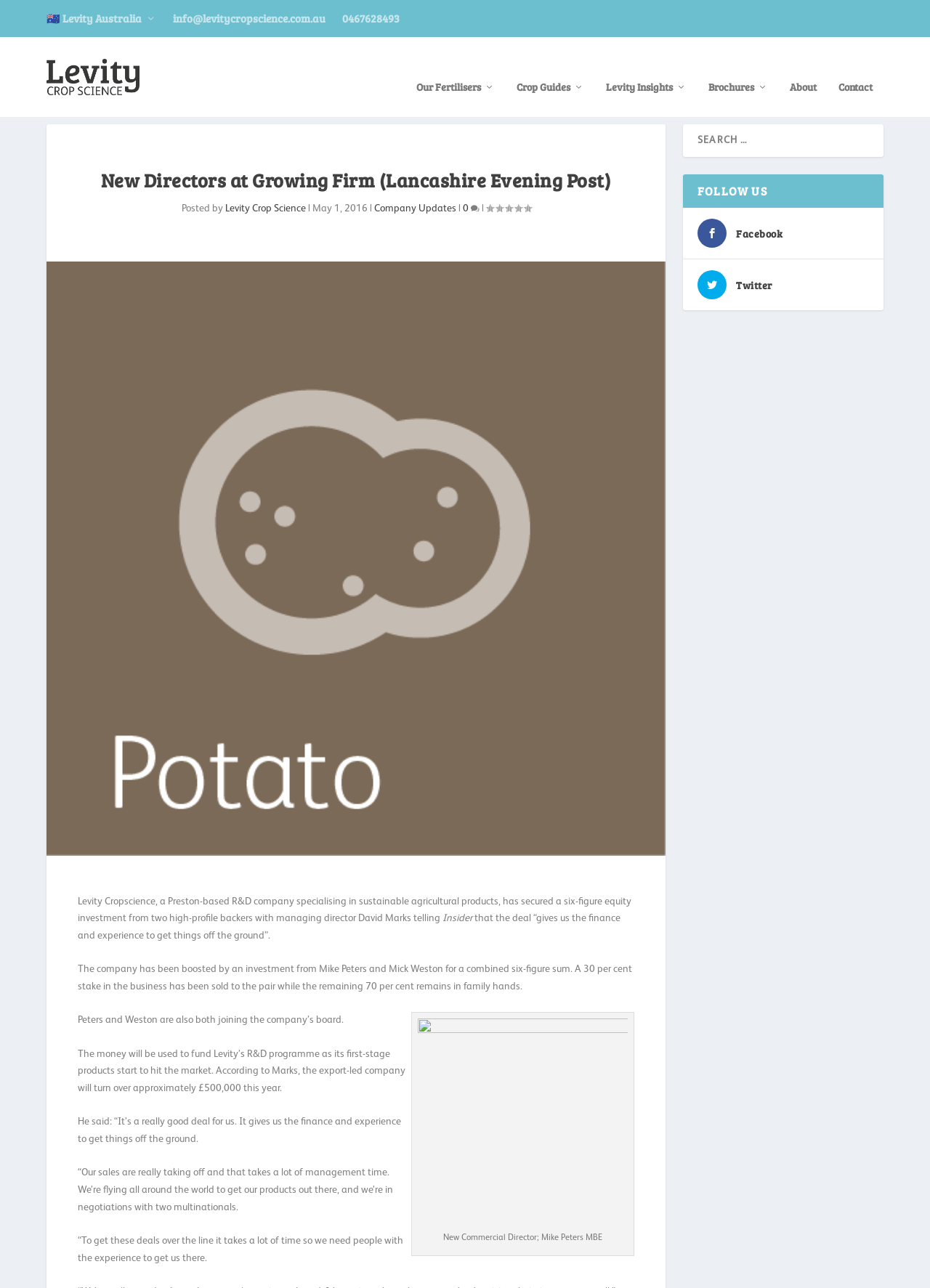How much will the company turn over this year? Please answer the question using a single word or phrase based on the image.

£500,000